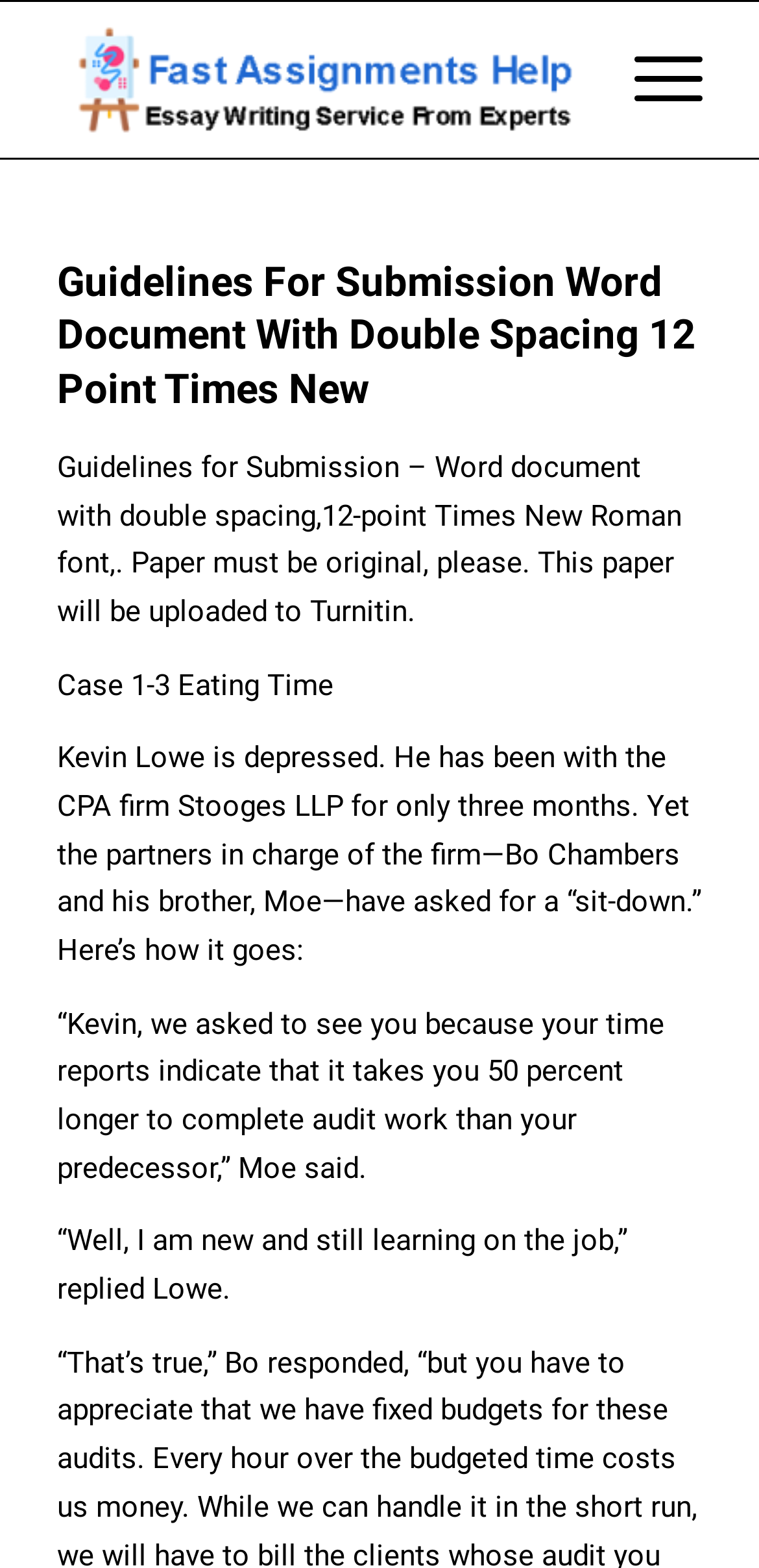Use a single word or phrase to answer the question:
What is the font style required for the submission?

Times New Roman